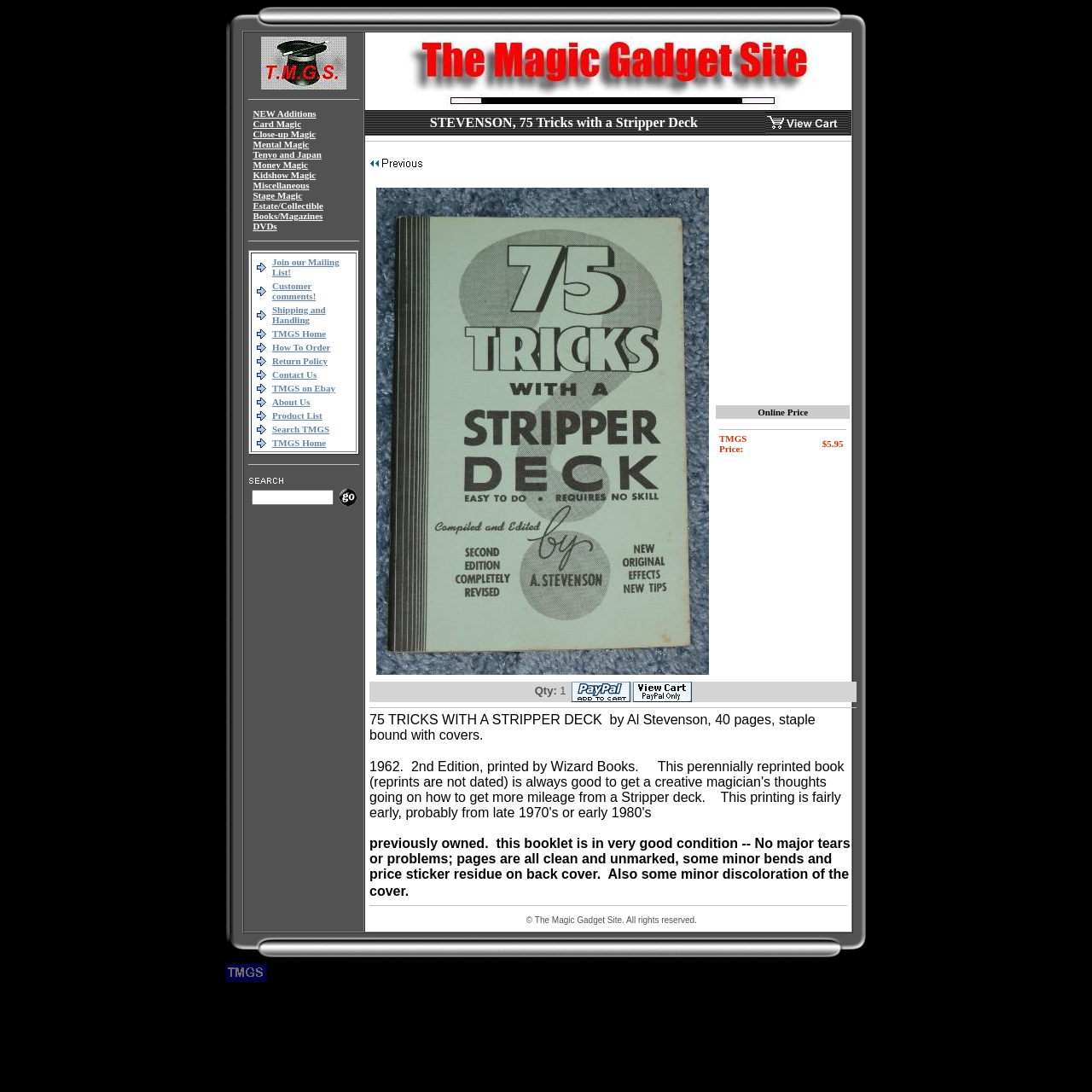Use a single word or phrase to answer this question: 
What is the name of the website?

TMGS